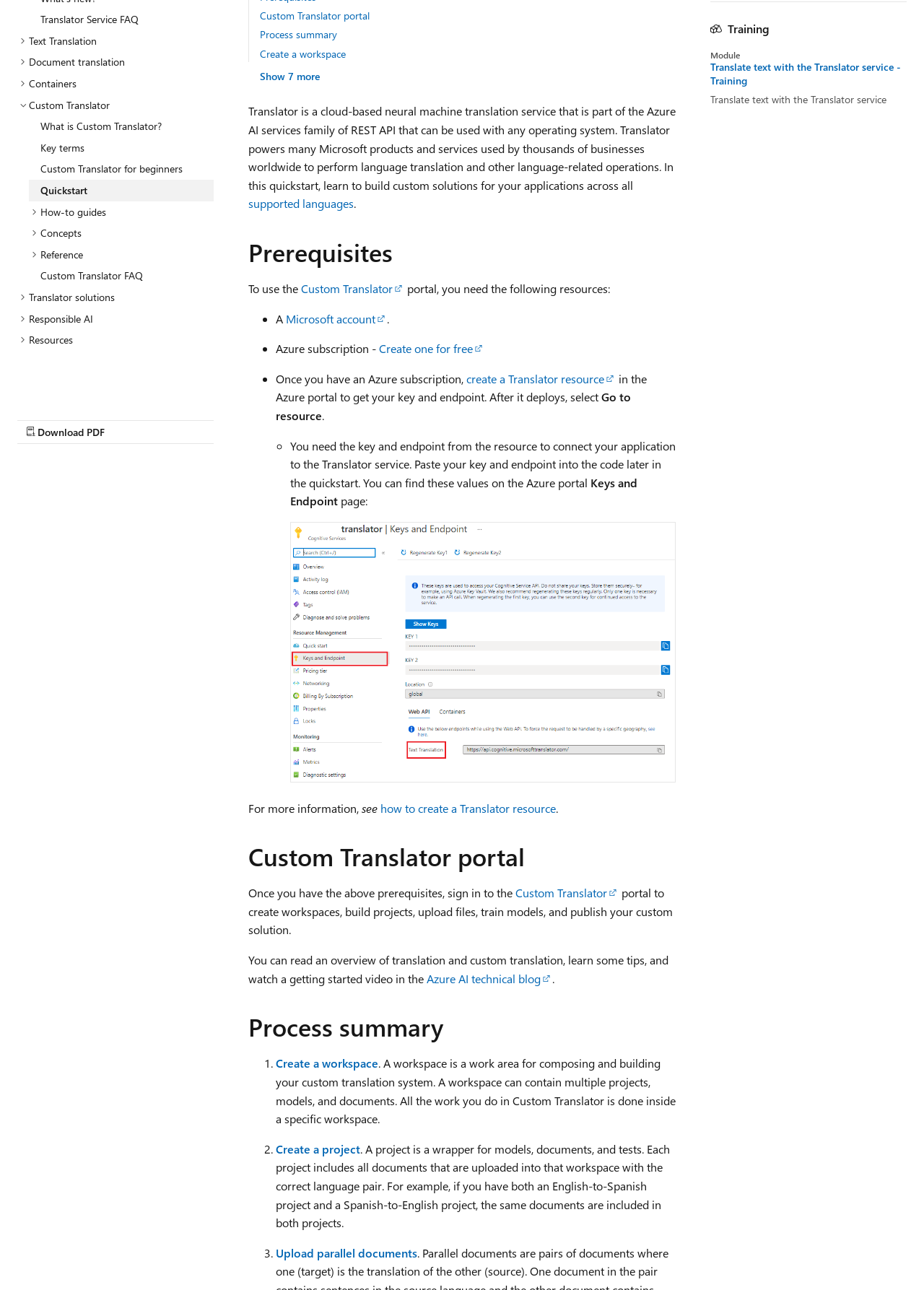Mark the bounding box of the element that matches the following description: "Quickstart".

[0.031, 0.139, 0.231, 0.156]